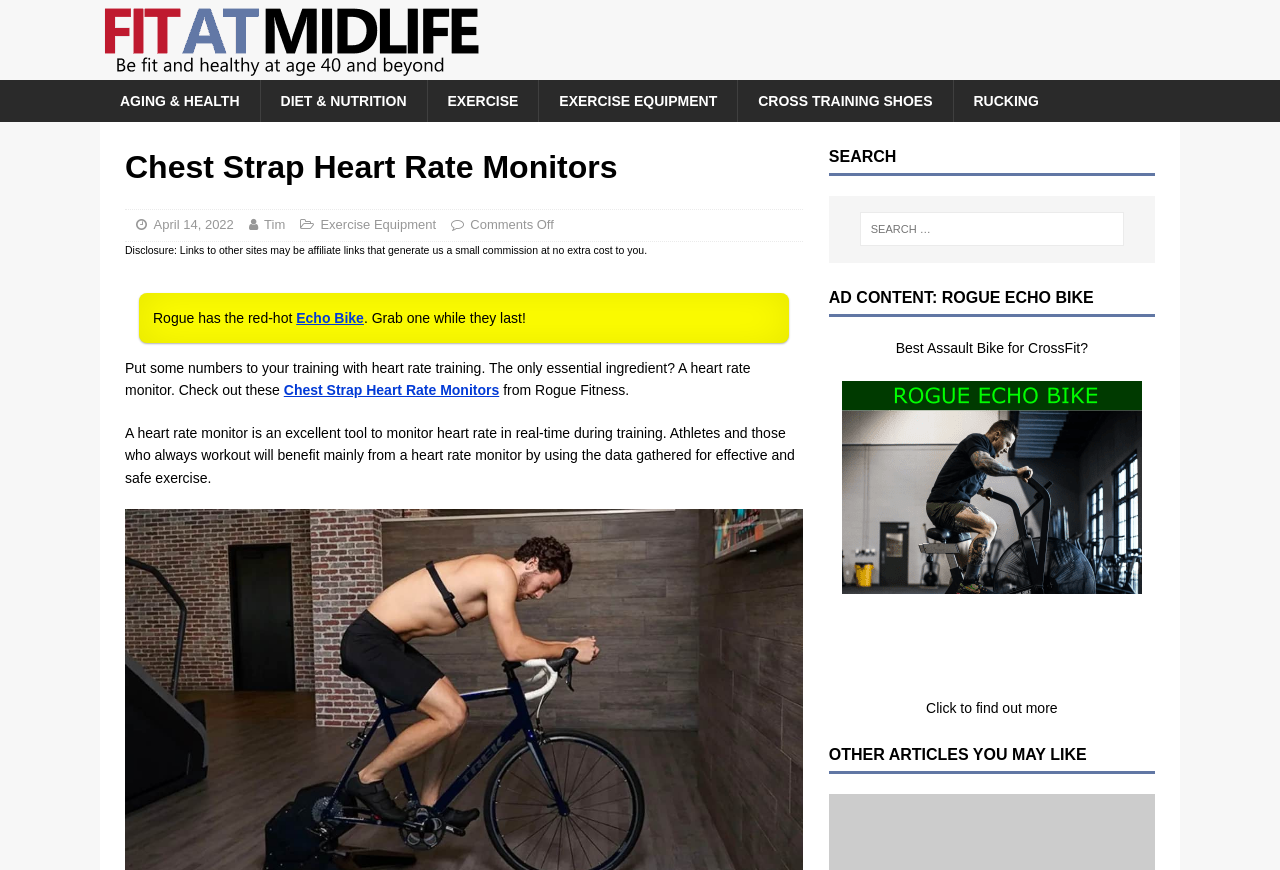Could you provide the bounding box coordinates for the portion of the screen to click to complete this instruction: "Learn more about the 'Rogue Echo Bike'"?

[0.658, 0.779, 0.892, 0.823]